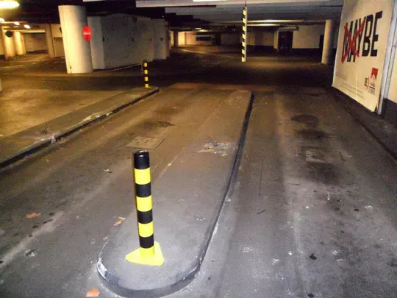What type of facility is depicted?
Refer to the image and provide a concise answer in one word or phrase.

Underground parking